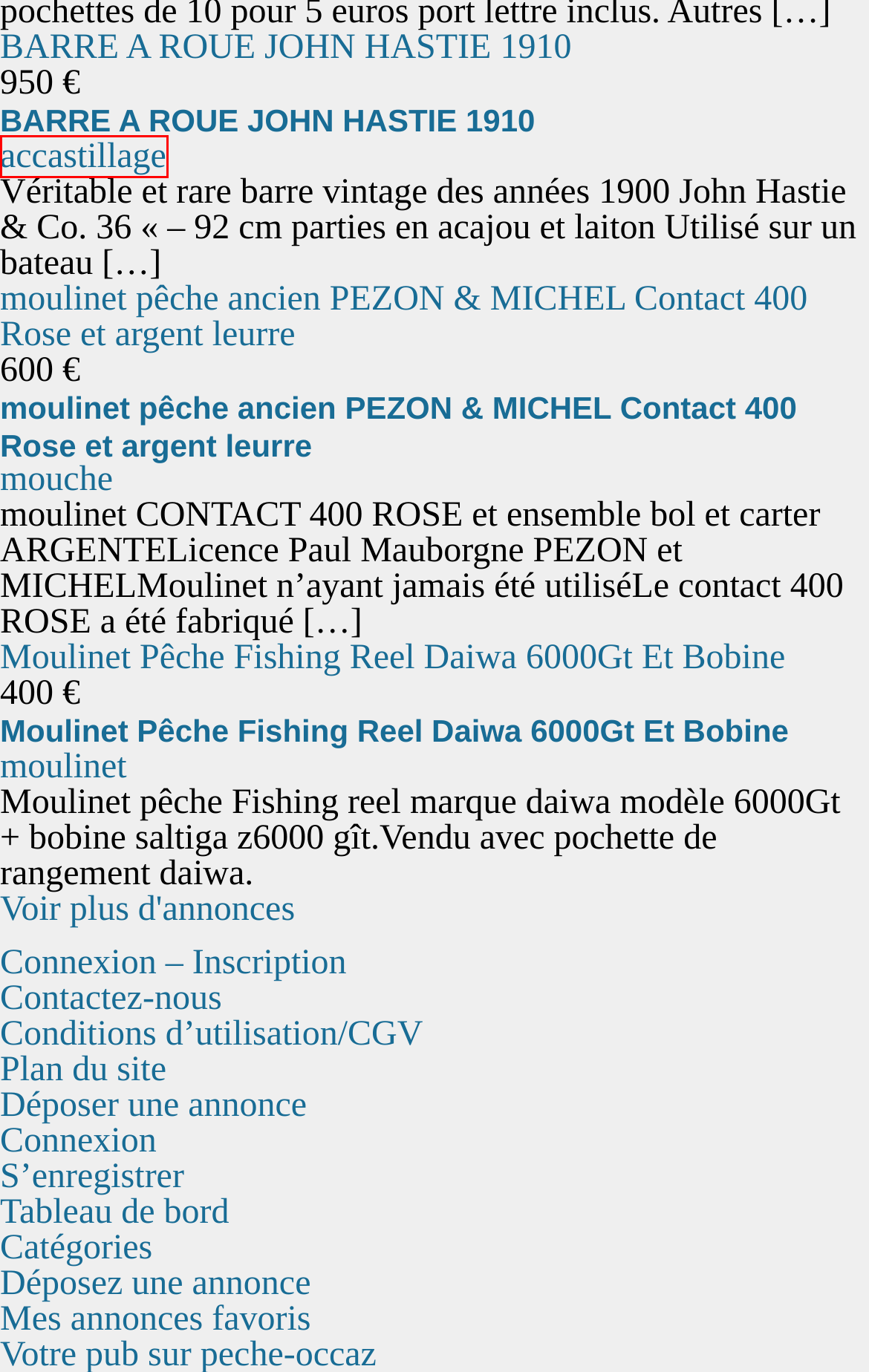Look at the screenshot of a webpage, where a red bounding box highlights an element. Select the best description that matches the new webpage after clicking the highlighted element. Here are the candidates:
A. Archives des moulinet - Peche occaz
B. Plan du site - Peche occaz
C. moulinet pêche ancien PEZON & MICHEL Contact 400 Rose et argent leurre - Peche occaz
D. Archives des accastillage - Peche occaz
E. Ads Archive - Peche occaz
F. Moulinet Pêche Fishing Reel Daiwa 6000Gt Et Bobine - Peche occaz
G. Archives des mouche - Peche occaz
H. BARRE A ROUE JOHN HASTIE 1910 - Peche occaz

D